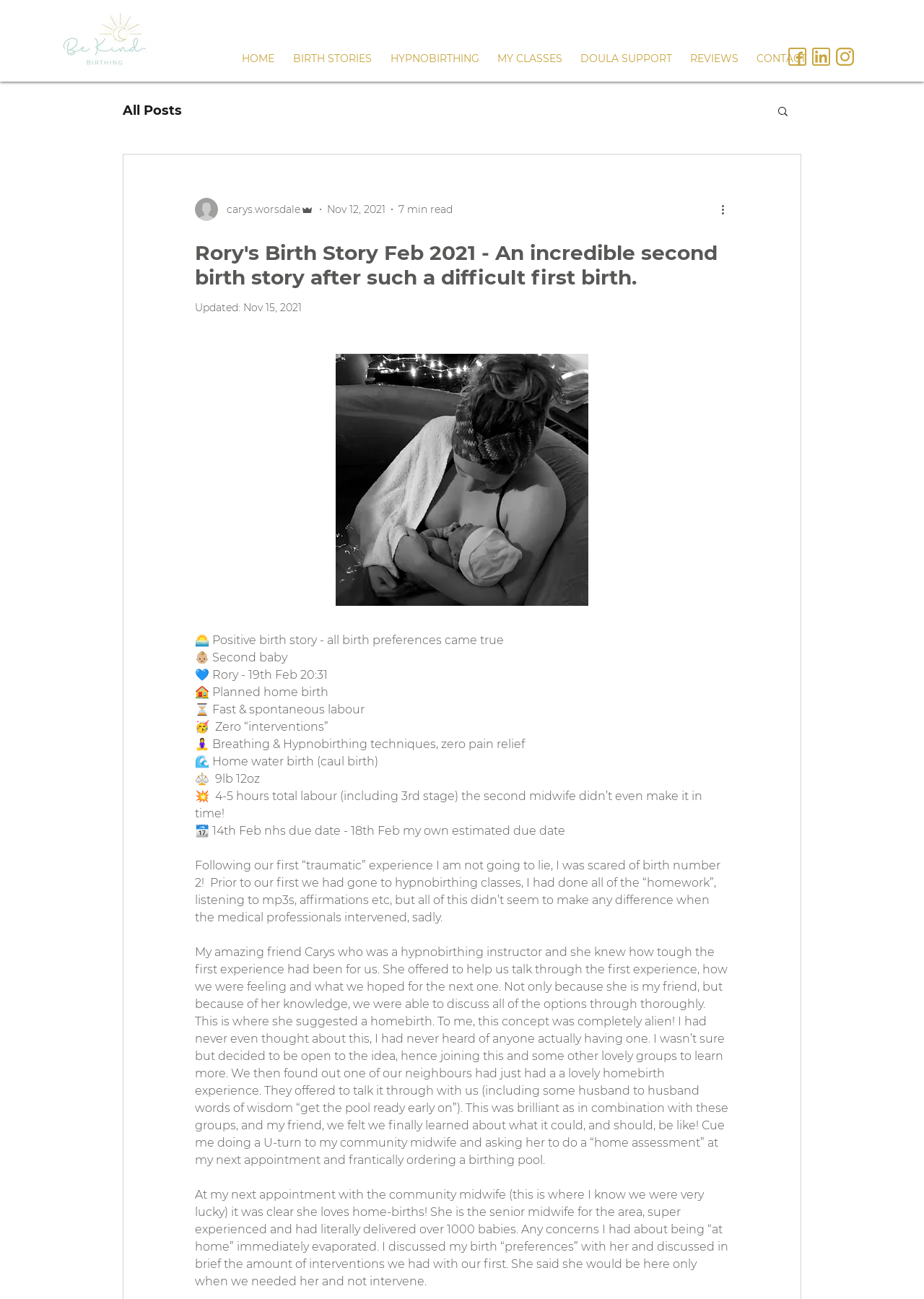How many hours was the total labour?
Please provide a comprehensive answer to the question based on the webpage screenshot.

I found the total labour hours in the section where it says '4-5 hours total labour (including 3rd stage) the second midwife didn’t even make it in time!'. The total labour hours were 4-5 hours.